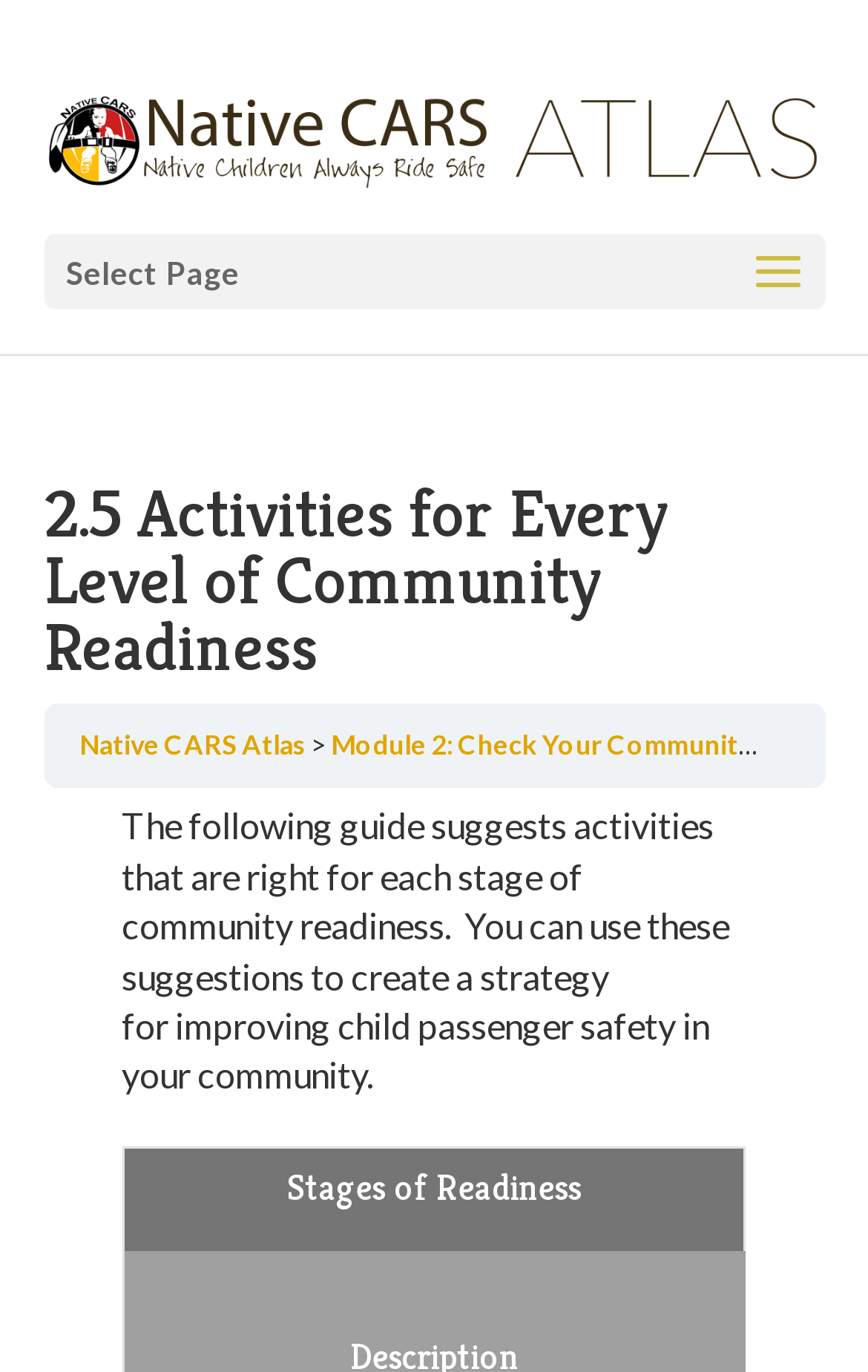Generate a thorough description of the webpage.

The webpage is titled "2.5 Activities for Every Level of Community Readiness - NativeCARS" and appears to be a guide for improving child passenger safety in communities. At the top left of the page, there is a link to "NativeCARS" accompanied by an image with the same name. 

Below the title, there is a "Select Page" dropdown menu. The main heading "2.5 Activities for Every Level of Community Readiness" is prominently displayed in the middle of the top section of the page. 

On the left side of the page, there is a link to "Native CARS Atlas". To the right of this link, there is a paragraph of text that explains the purpose of the guide, which is to suggest activities for each stage of community readiness to improve child passenger safety. 

Further down the page, there is a heading titled "Stages of Readiness", which is likely the start of the guide's content.